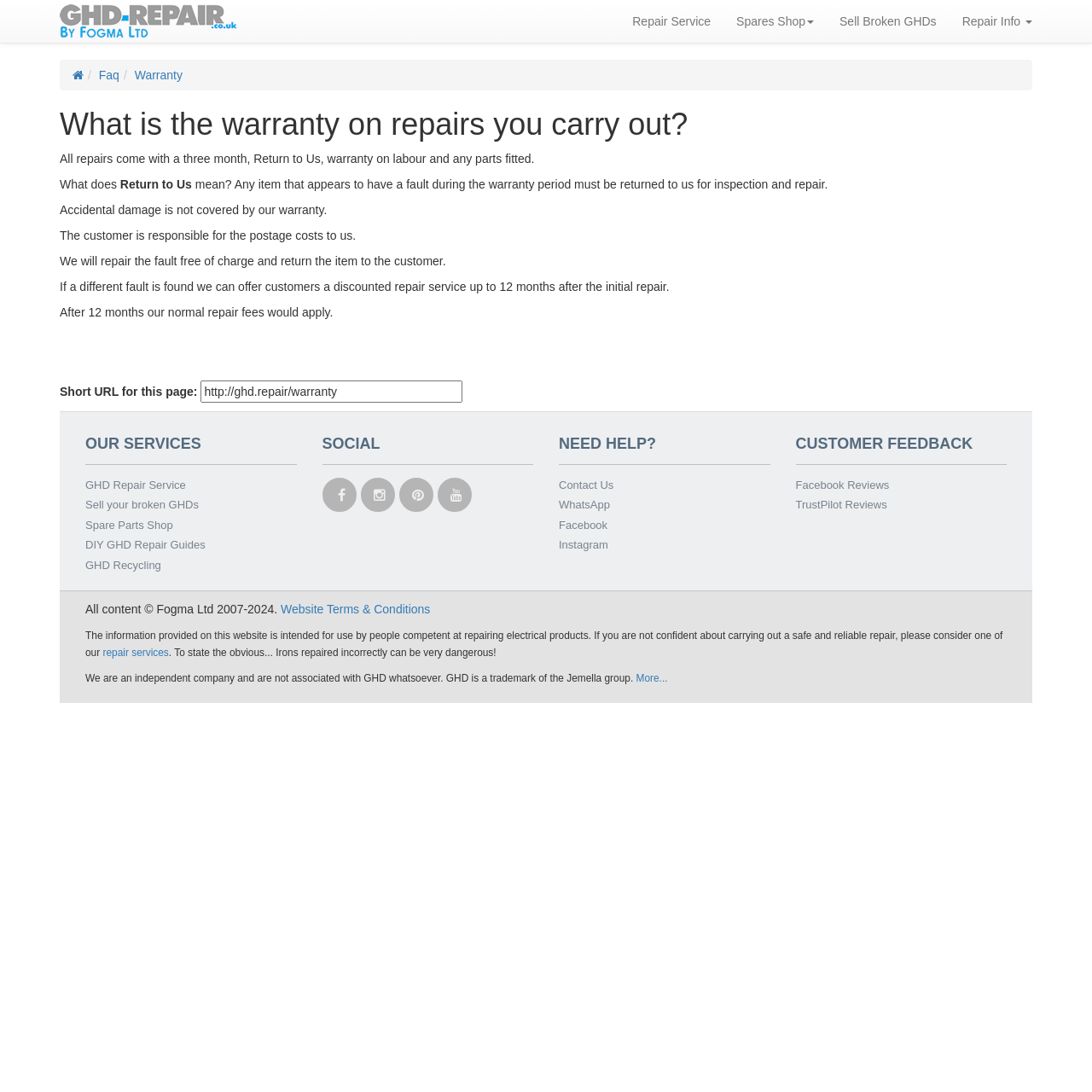Give a one-word or short phrase answer to this question: 
Who is responsible for postage costs to the repair service?

The customer